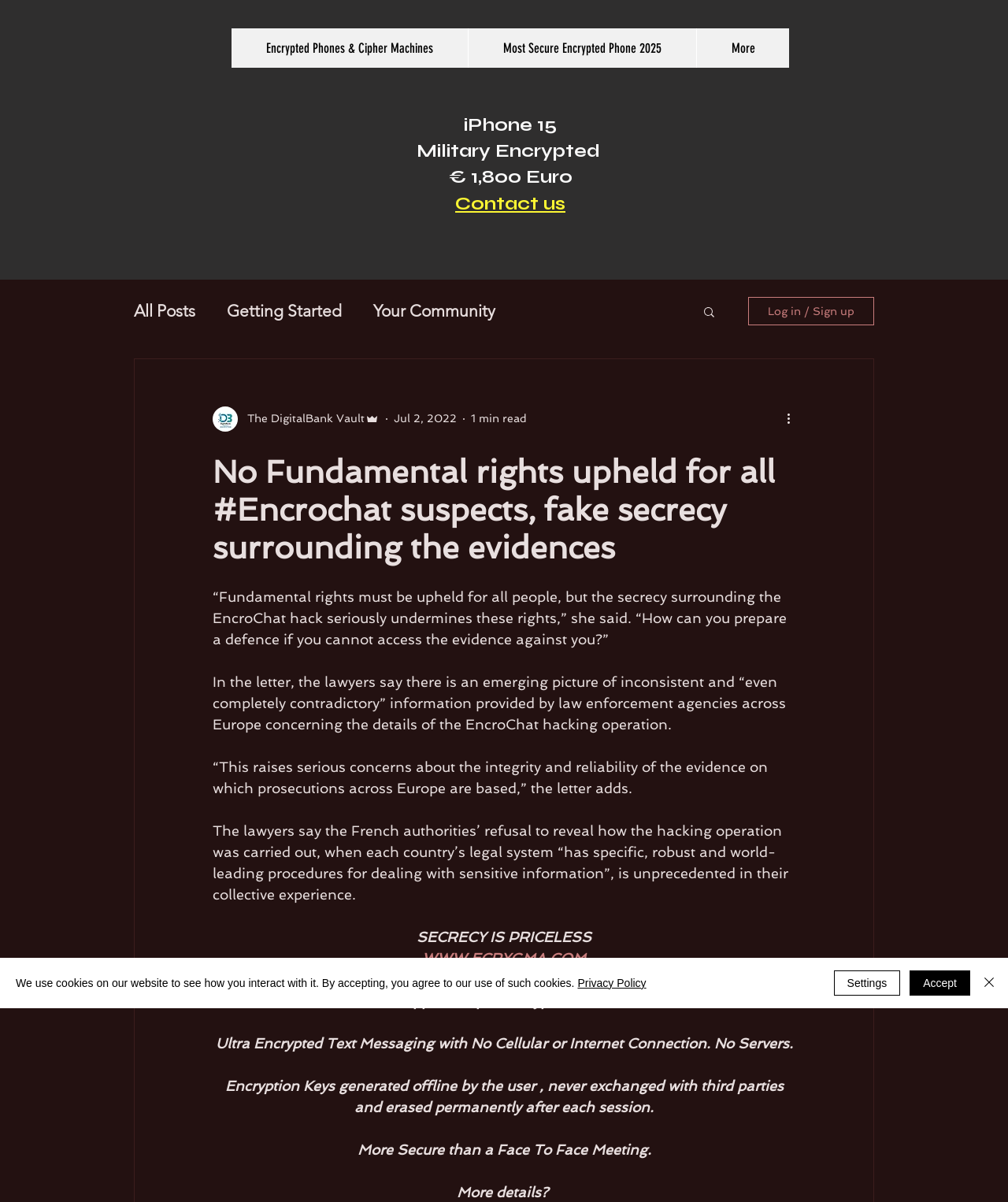Determine the bounding box coordinates for the clickable element required to fulfill the instruction: "Log in or sign up". Provide the coordinates as four float numbers between 0 and 1, i.e., [left, top, right, bottom].

[0.742, 0.247, 0.867, 0.271]